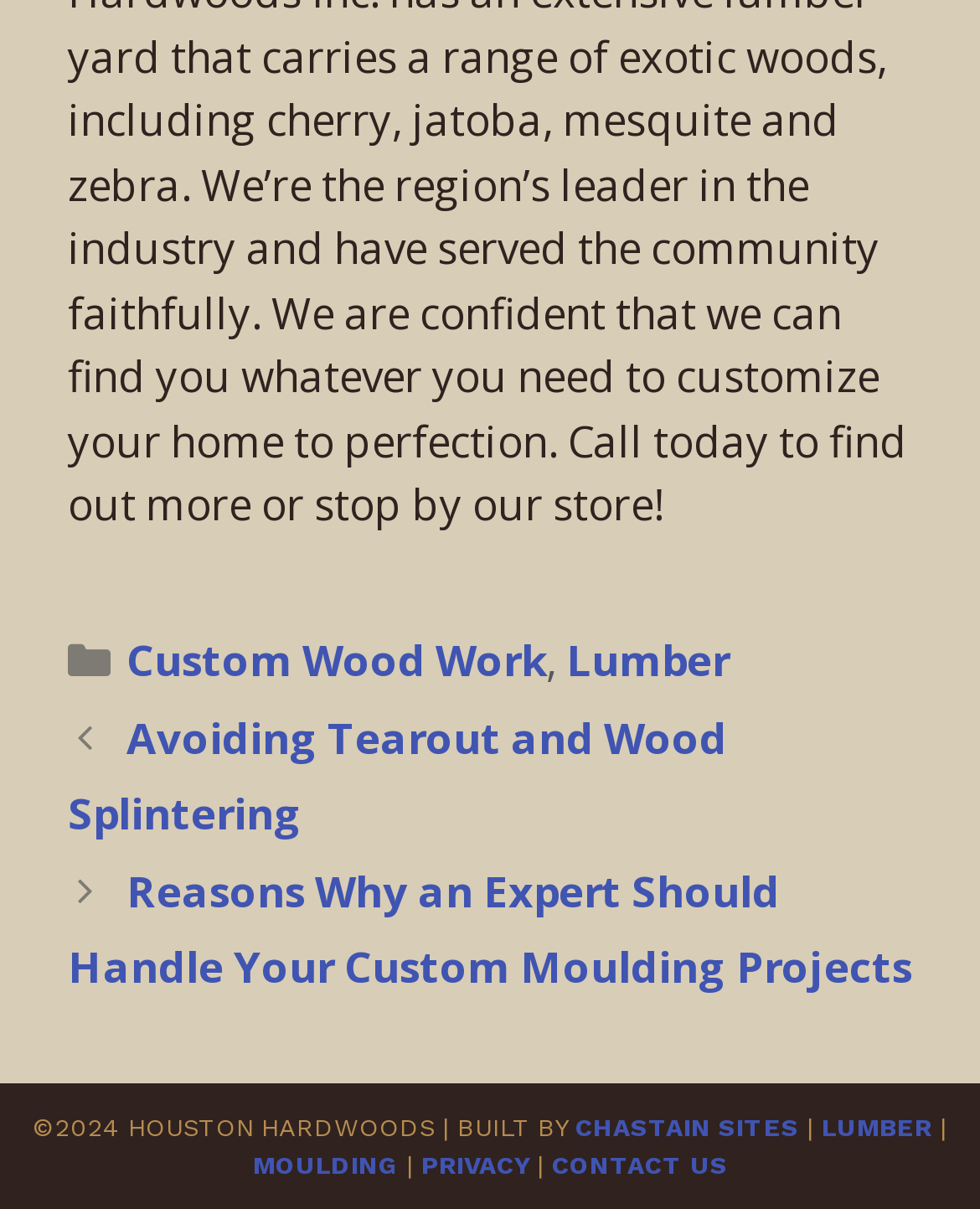What is the topic of the first post in the 'Posts' section?
Refer to the screenshot and answer in one word or phrase.

Avoiding Tearout and Wood Splintering